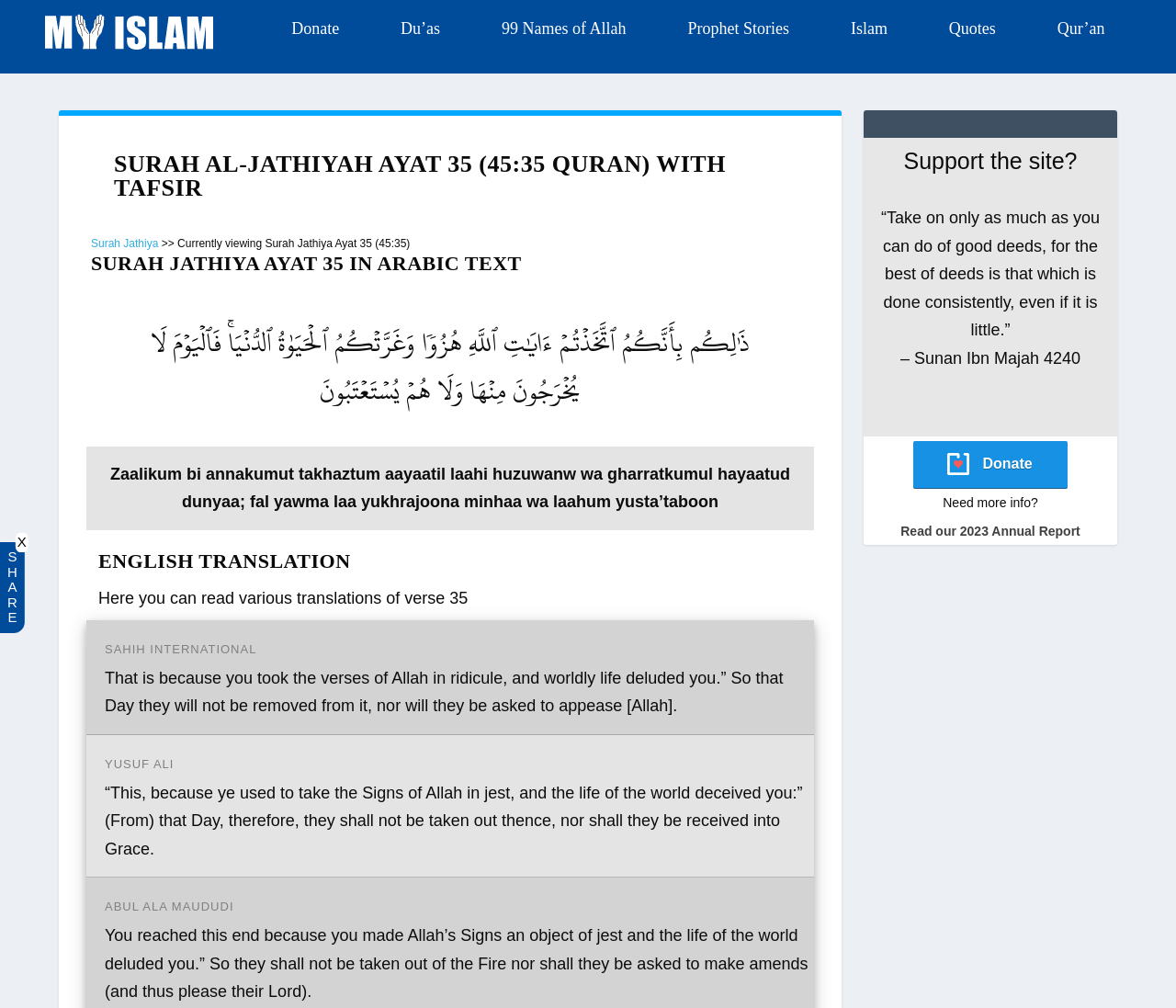Determine the bounding box coordinates in the format (top-left x, top-left y, bottom-right x, bottom-right y). Ensure all values are floating point numbers between 0 and 1. Identify the bounding box of the UI element described by: Donate

[0.248, 0.014, 0.288, 0.042]